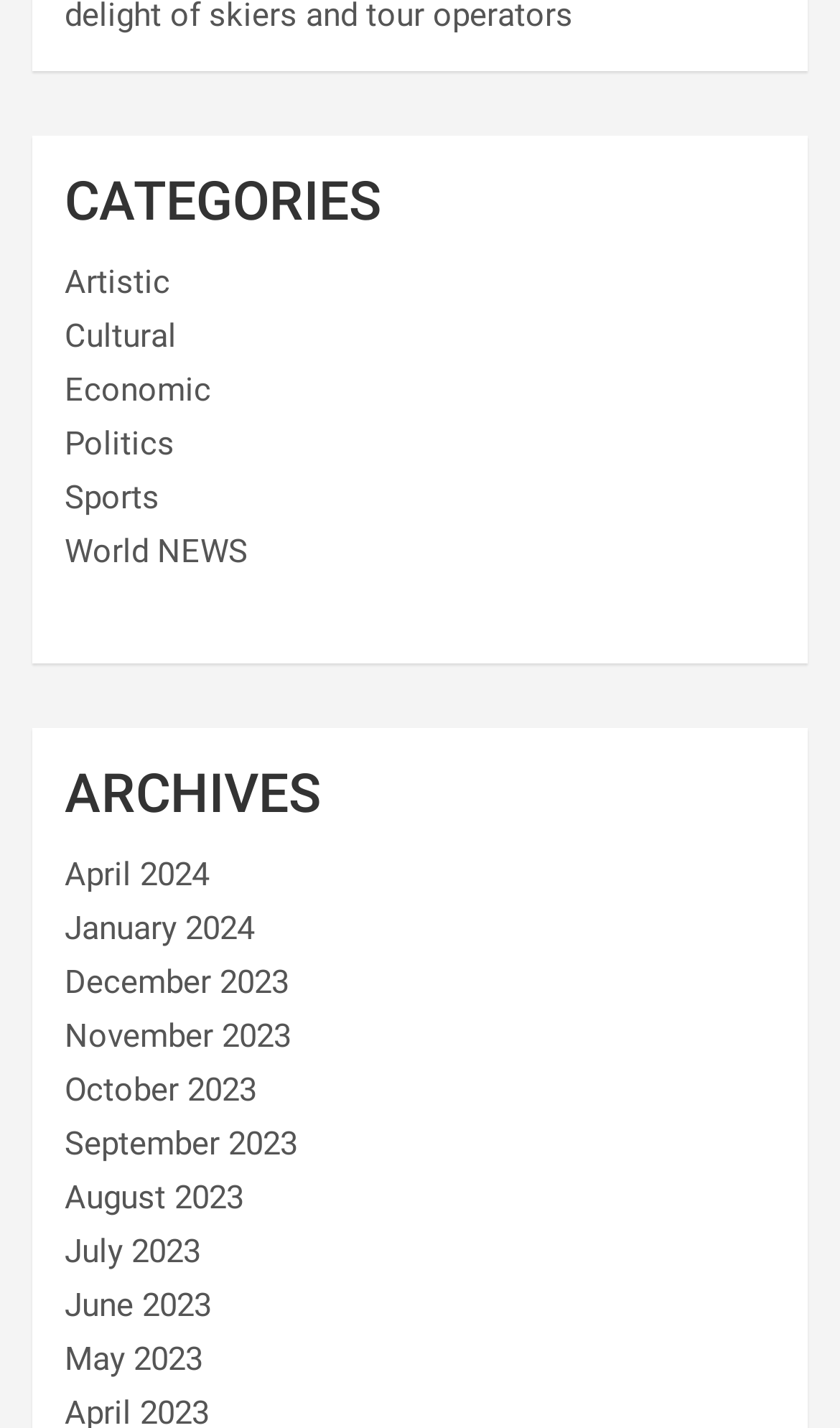Provide the bounding box coordinates for the area that should be clicked to complete the instruction: "Read about Torn".

None